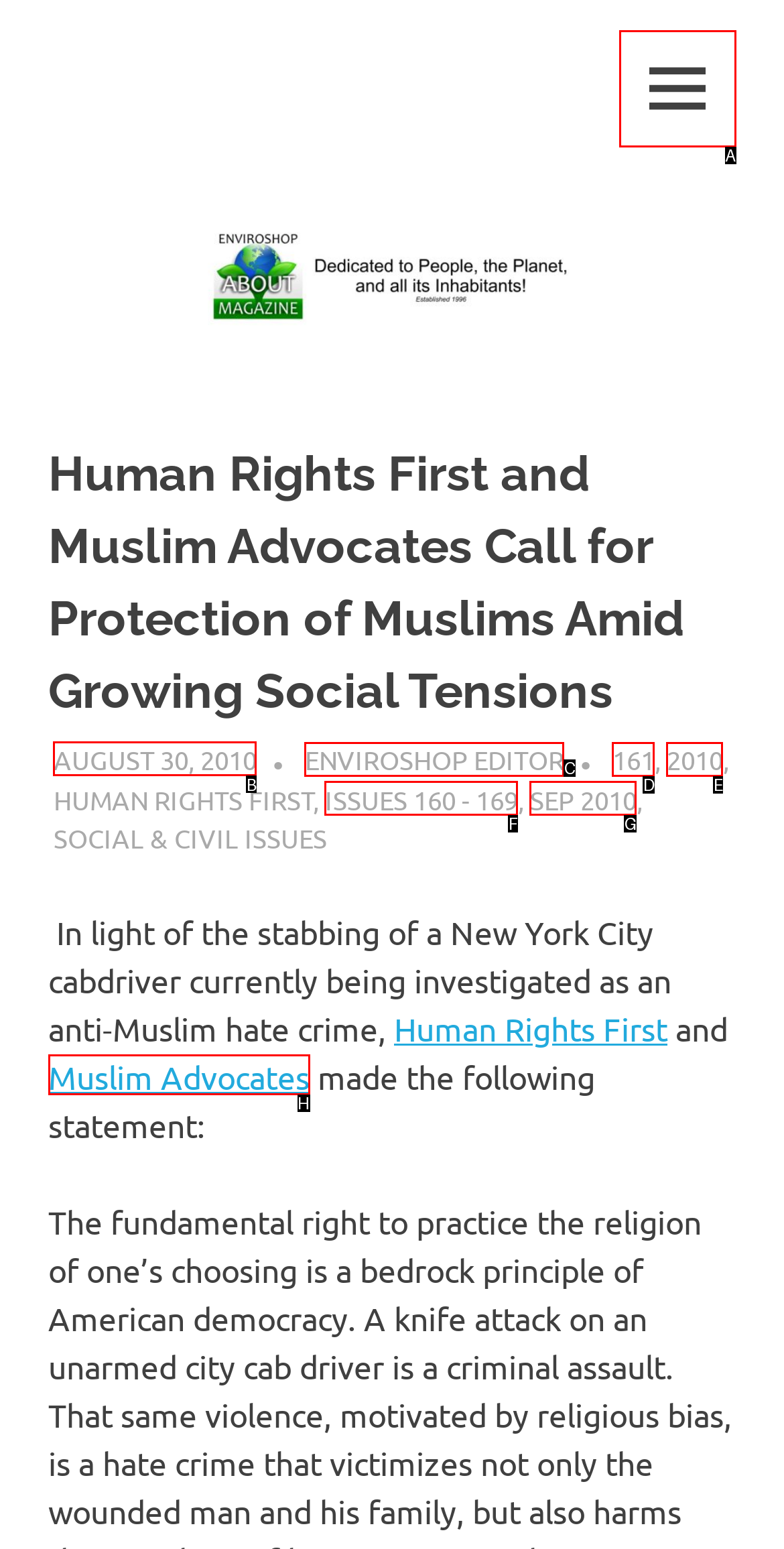Figure out which option to click to perform the following task: Read the article published on AUGUST 30, 2010
Provide the letter of the correct option in your response.

B